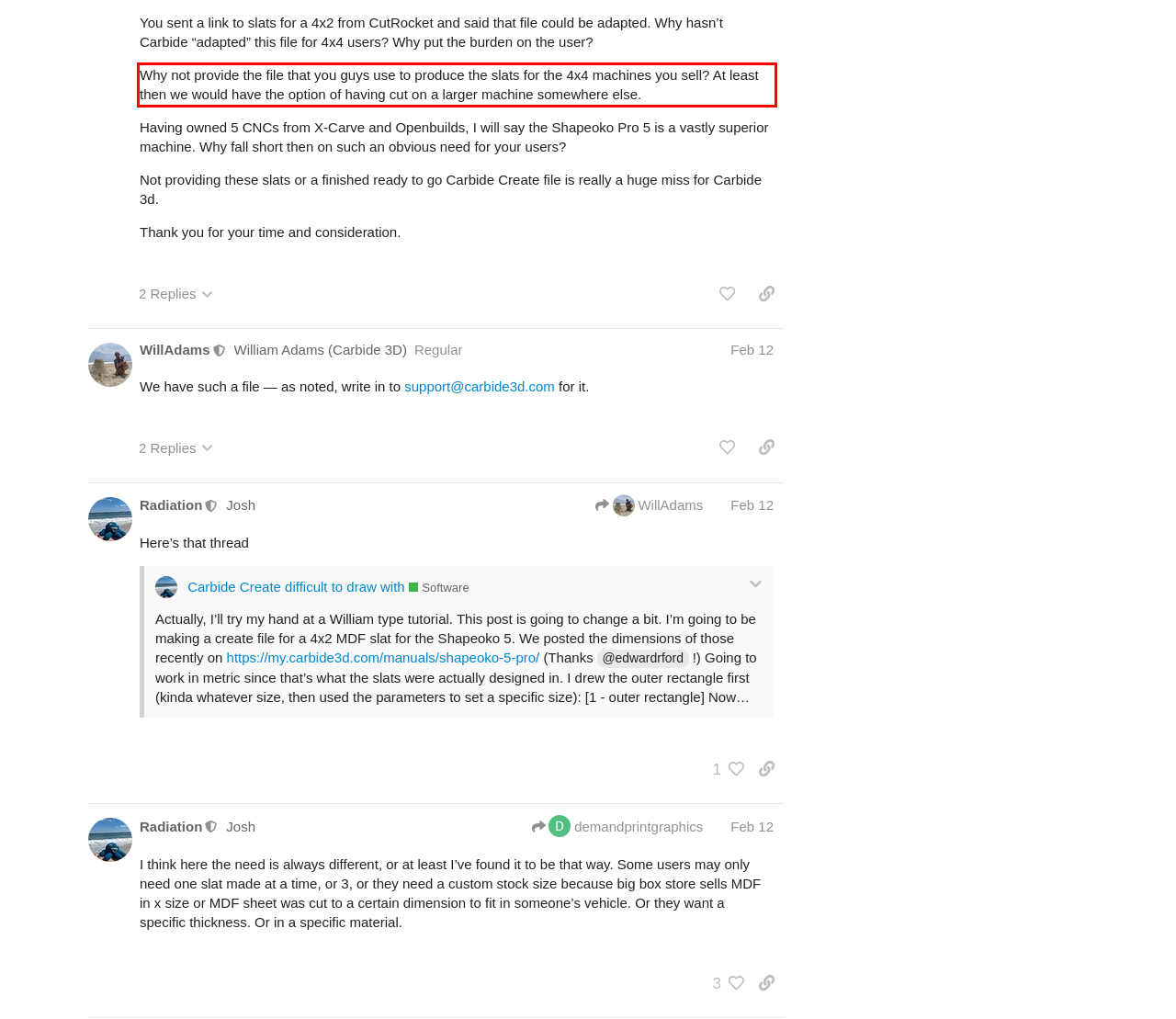Please take the screenshot of the webpage, find the red bounding box, and generate the text content that is within this red bounding box.

Why not provide the file that you guys use to produce the slats for the 4x4 machines you sell? At least then we would have the option of having cut on a larger machine somewhere else.